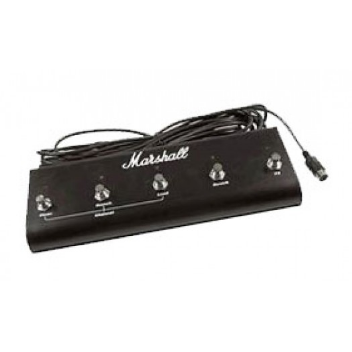Describe all elements and aspects of the image.

This image features a Marshall footswitch designed for the TSL (Triple Super Lead) amplifier series. The sleek black design showcases multiple control switches, each likely intended for different channel or effect selections, enhancing the versatility for musicians. A prominent "Marshall" logo is displayed on the top, indicating the brand's renowned lineage in musical equipment. The footswitch is connected by a cable, emphasizing its function for stage use, allowing guitarists to seamlessly switch settings while performing. This product is part of the "Footswitch Marshall TSL 5 way" line, priced at £59.00, and is currently in stock, making it an accessible option for players looking to enhance their live setup.